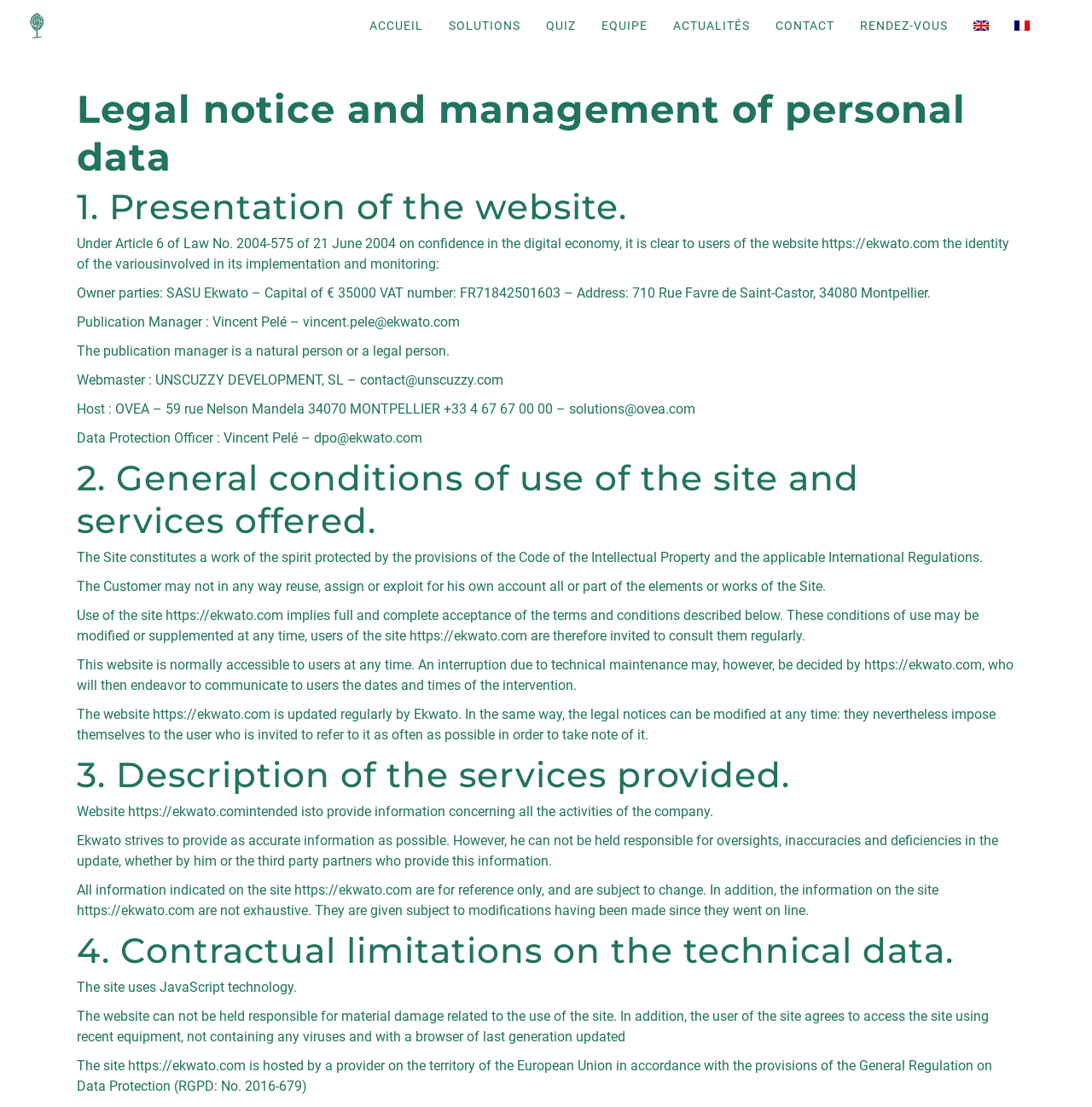Please extract the webpage's main title and generate its text content.

Legal notice and management of personal data